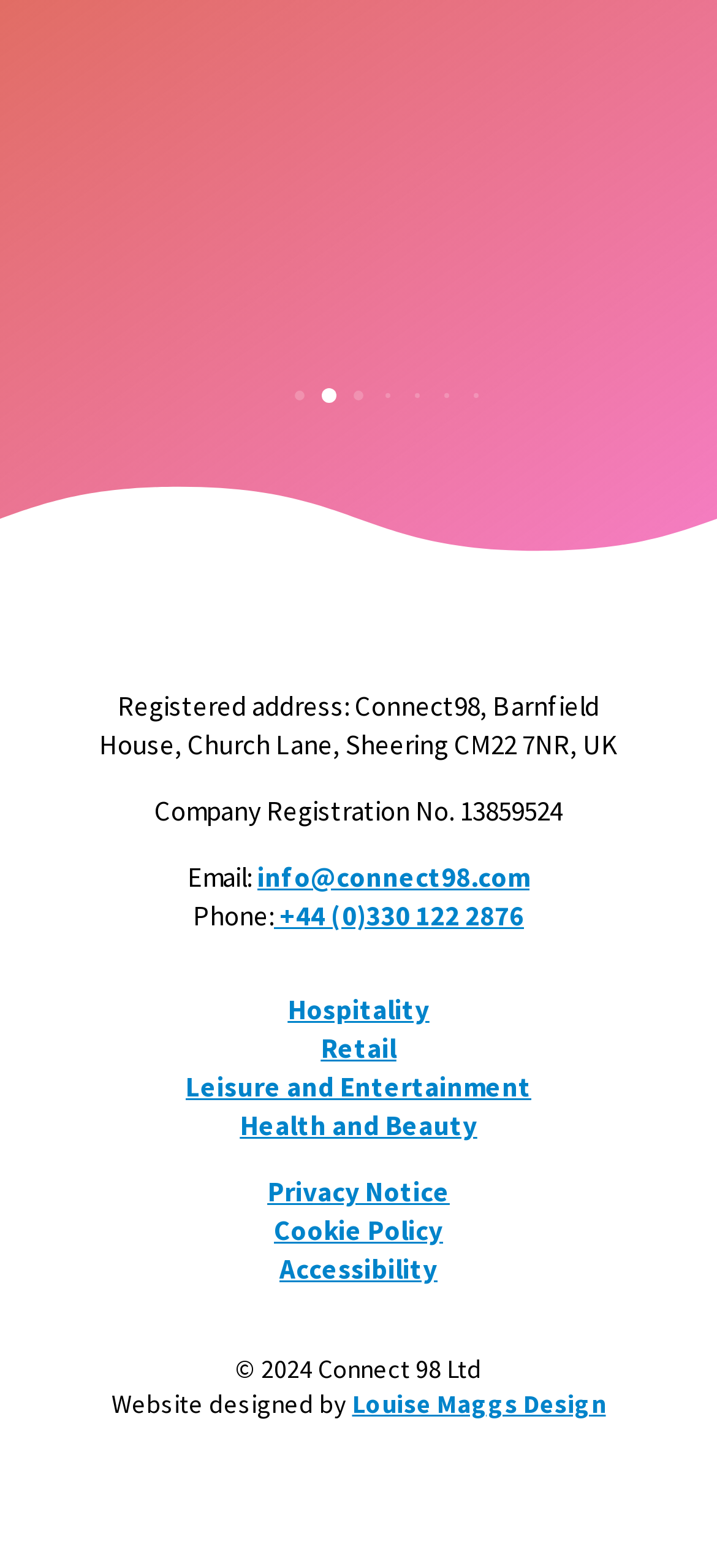Please identify the bounding box coordinates of the clickable region that I should interact with to perform the following instruction: "Visit the website designed by Louise Maggs Design". The coordinates should be expressed as four float numbers between 0 and 1, i.e., [left, top, right, bottom].

[0.491, 0.885, 0.845, 0.906]